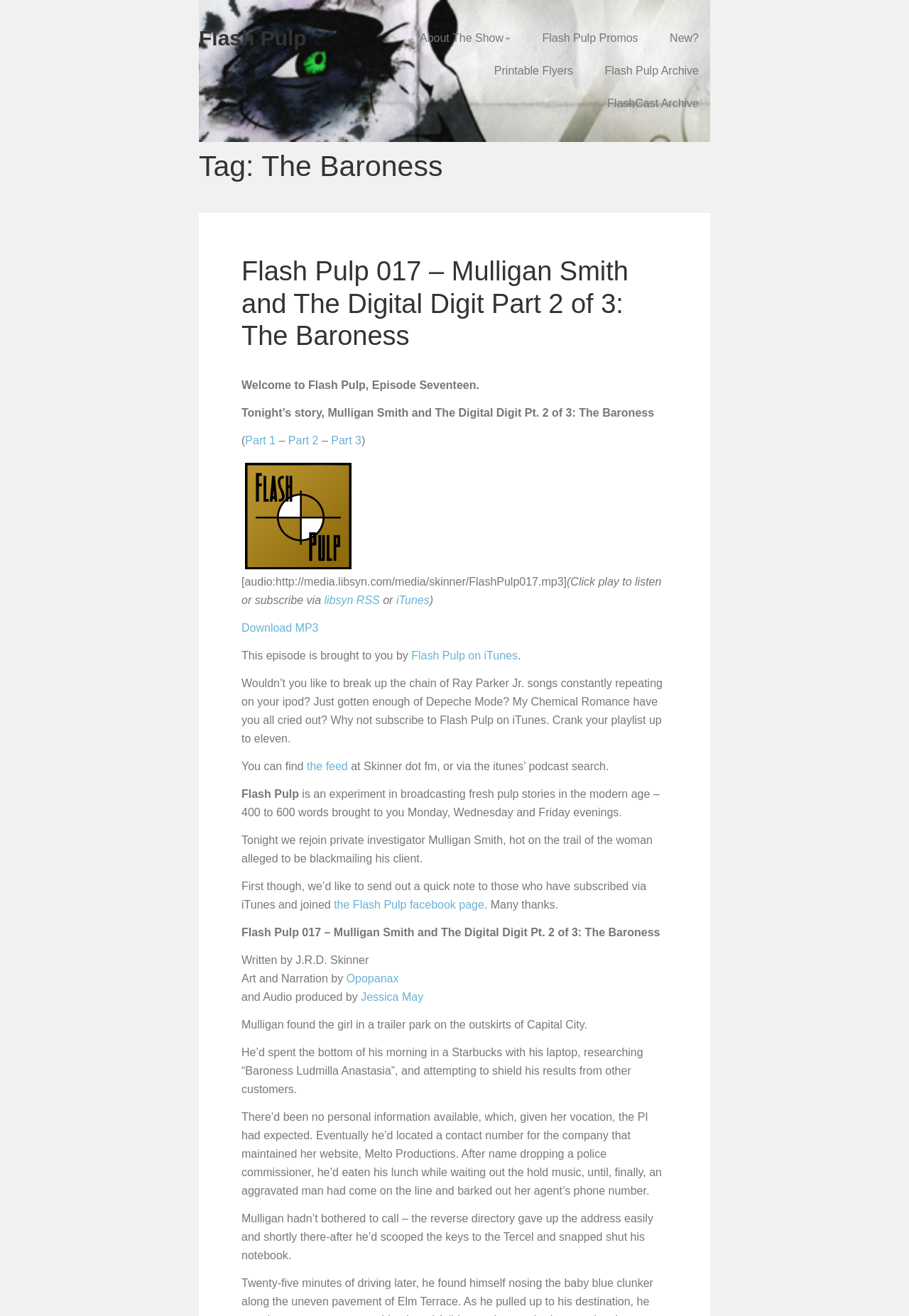What is the name of the audio producer?
Please utilize the information in the image to give a detailed response to the question.

I found the name of the audio producer by looking at the text 'and Audio produced by Jessica May' which is a child element of the main content area.